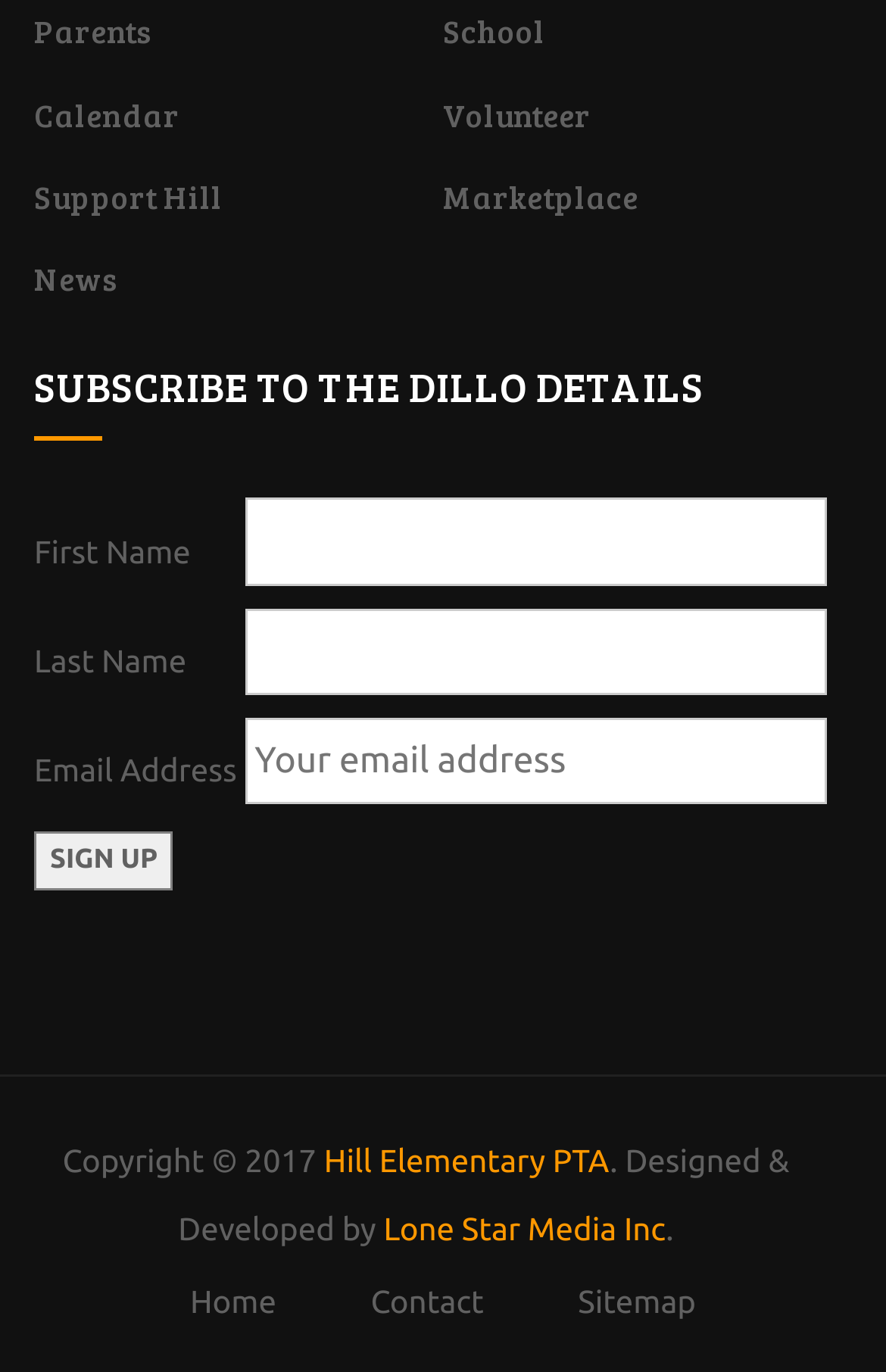Using the description "Hill Elementary PTA", locate and provide the bounding box of the UI element.

[0.366, 0.833, 0.688, 0.86]